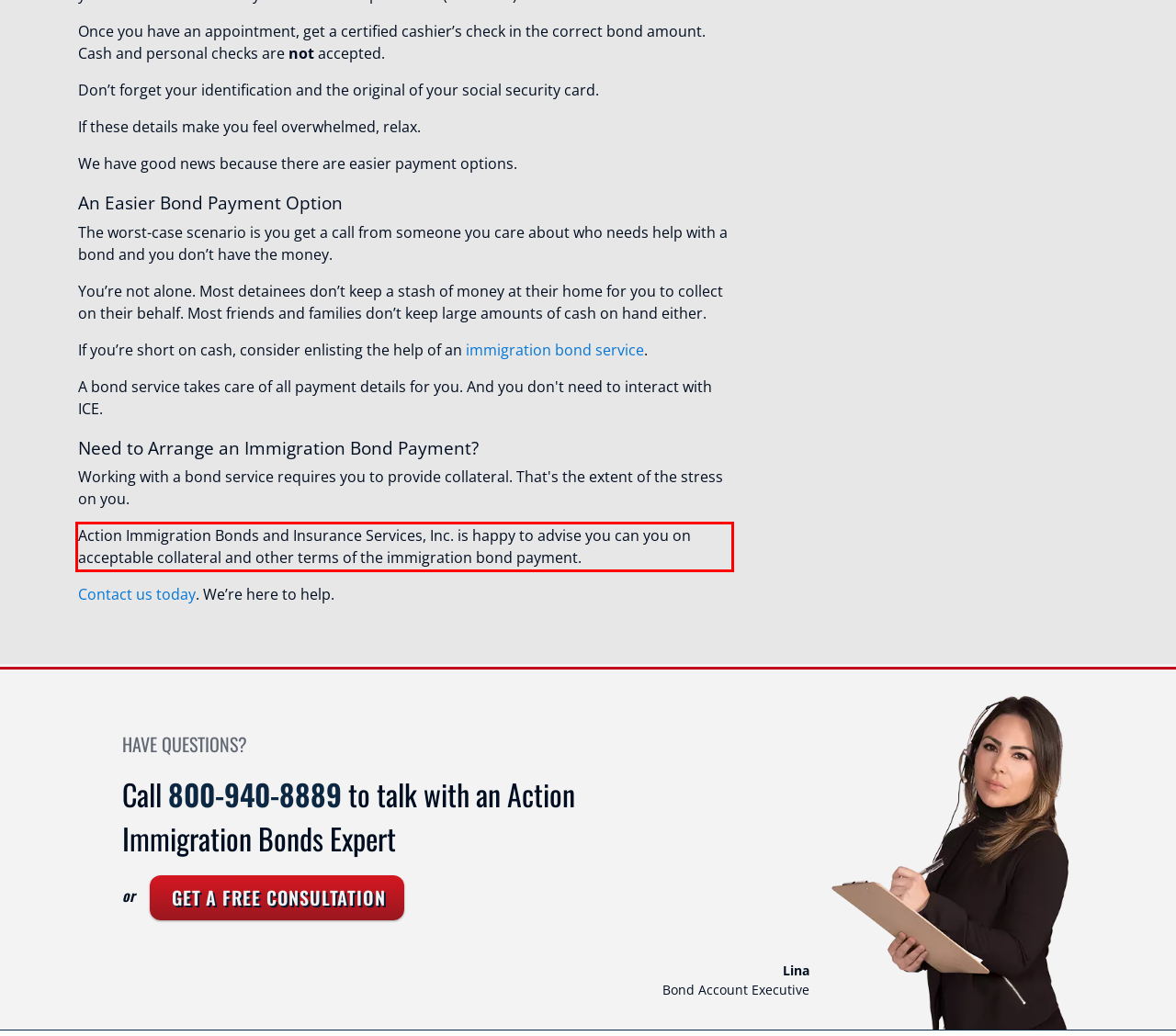You are provided with a screenshot of a webpage containing a red bounding box. Please extract the text enclosed by this red bounding box.

Action Immigration Bonds and Insurance Services, Inc. is happy to advise you can you on acceptable collateral and other terms of the immigration bond payment.